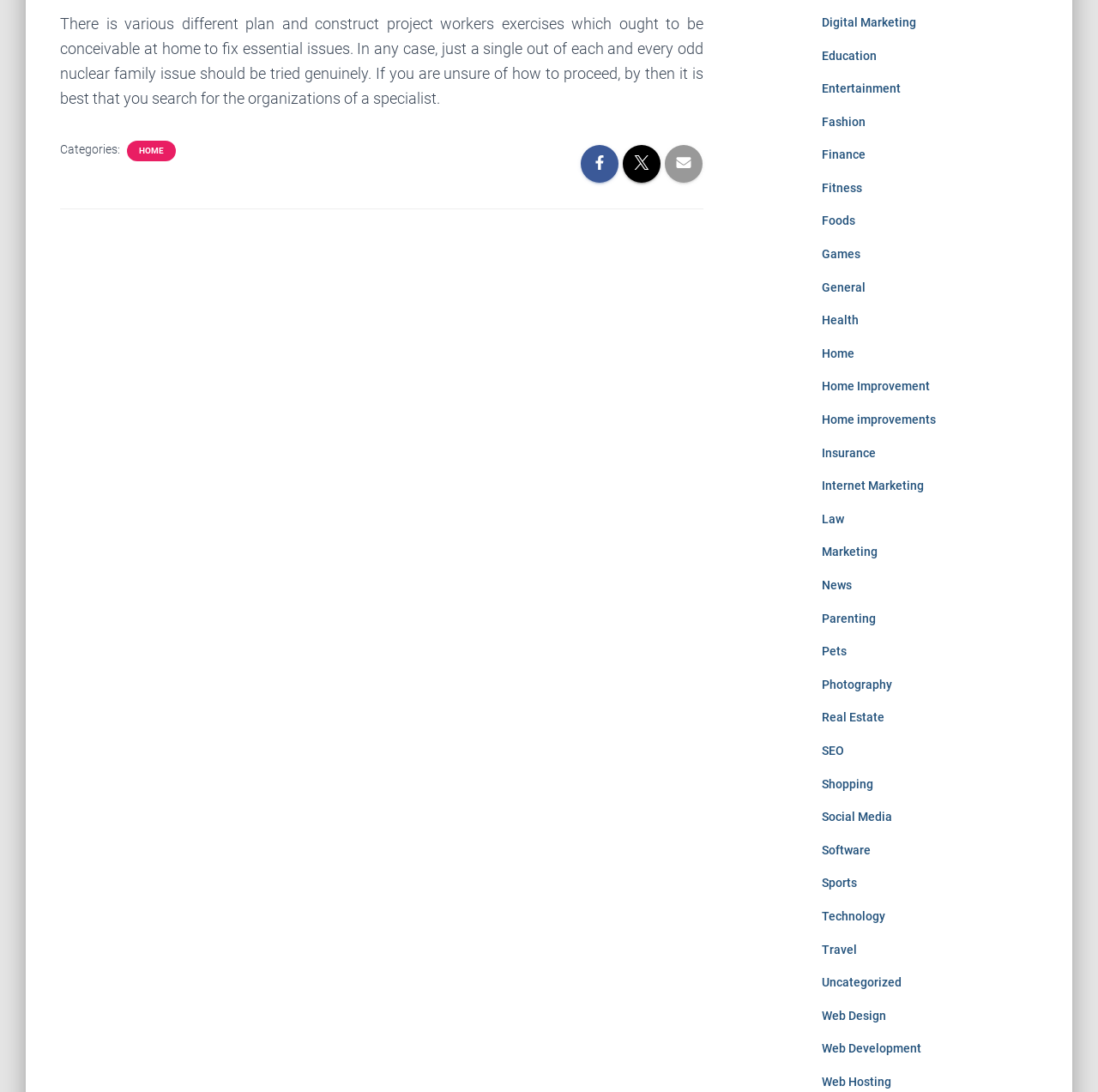How many categories are listed?
Deliver a detailed and extensive answer to the question.

There are 30 categories listed on the webpage, which are links located at the right side of the webpage, starting from 'Digital Marketing' to 'Web Hosting'. Each category has a unique bounding box coordinate.